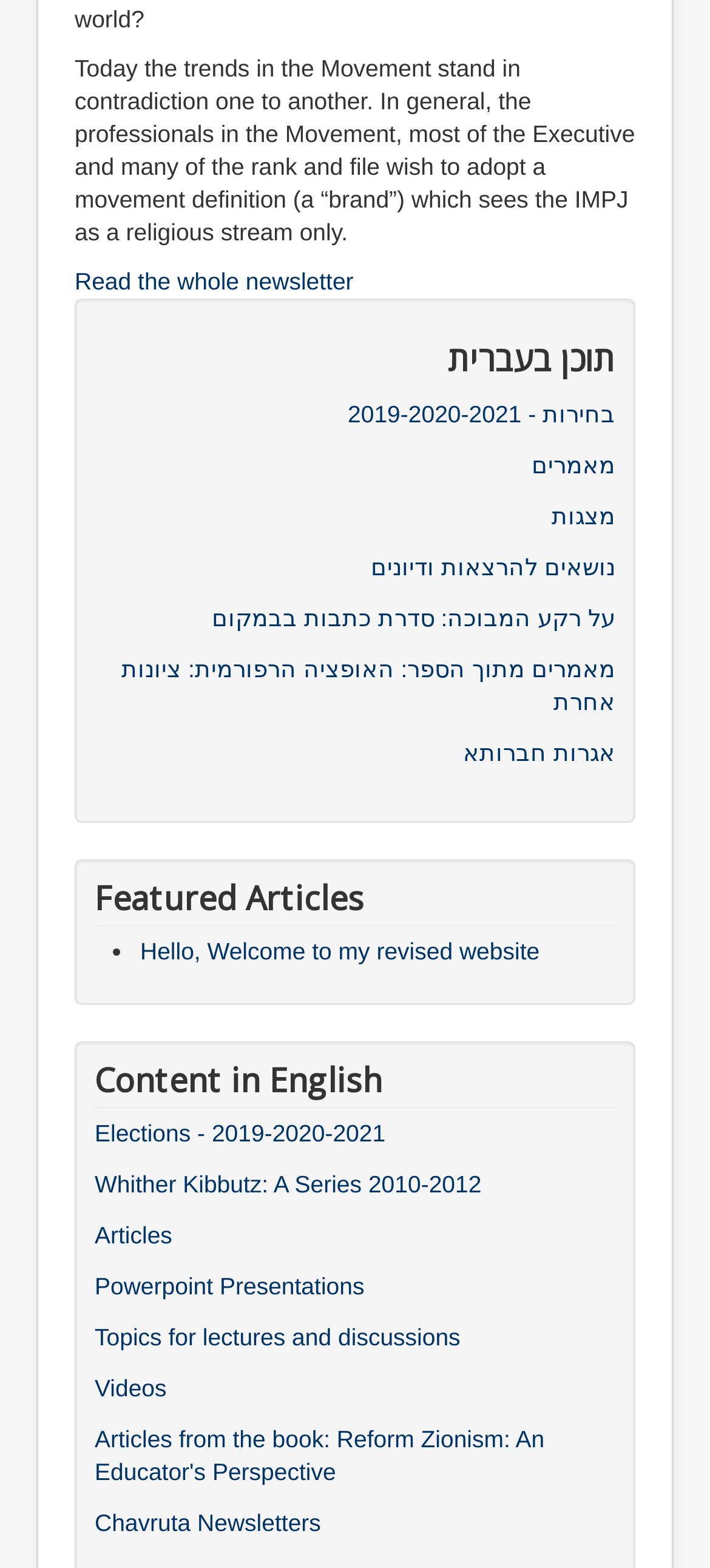Determine the bounding box coordinates of the section to be clicked to follow the instruction: "Go to next verse". The coordinates should be given as four float numbers between 0 and 1, formatted as [left, top, right, bottom].

None